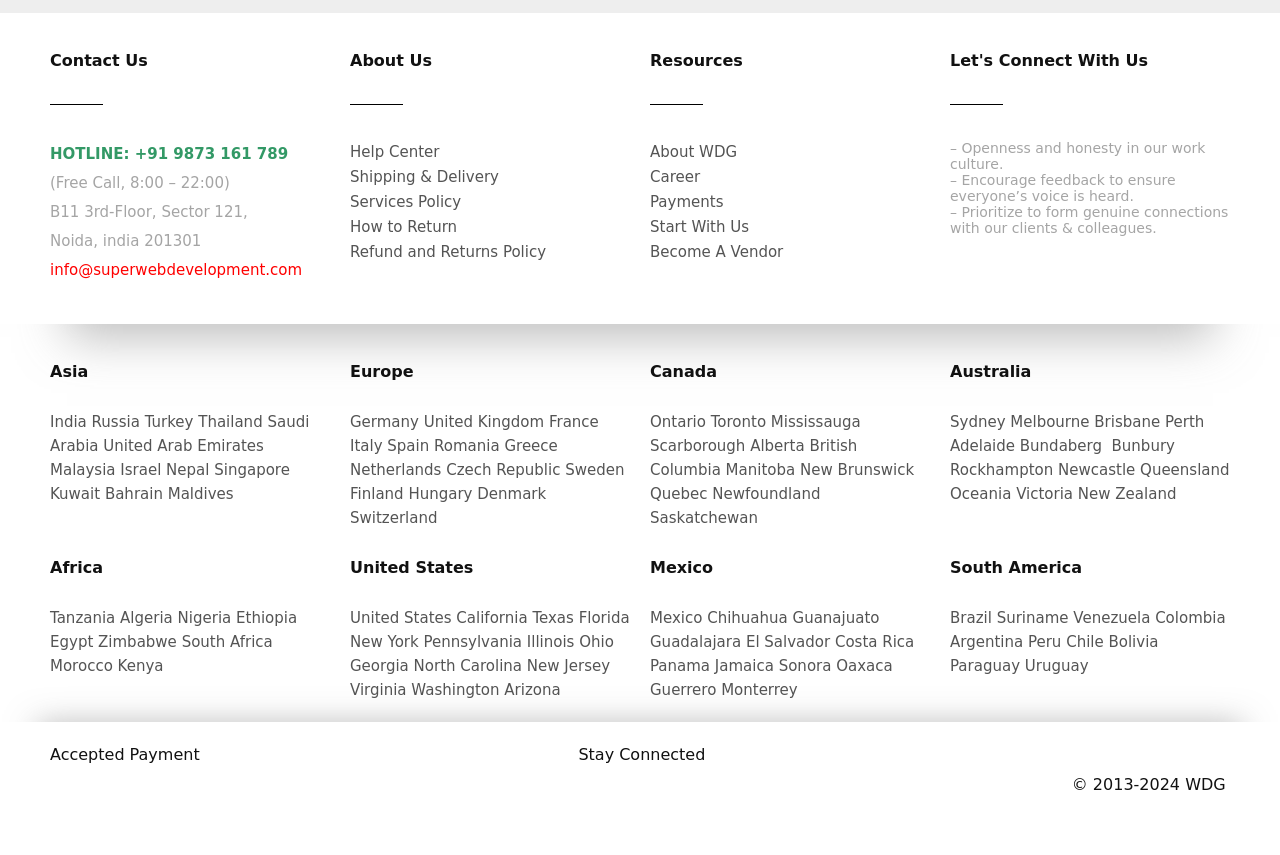Please identify the bounding box coordinates of the clickable area that will fulfill the following instruction: "Explore resources about WDG". The coordinates should be in the format of four float numbers between 0 and 1, i.e., [left, top, right, bottom].

[0.508, 0.167, 0.576, 0.188]